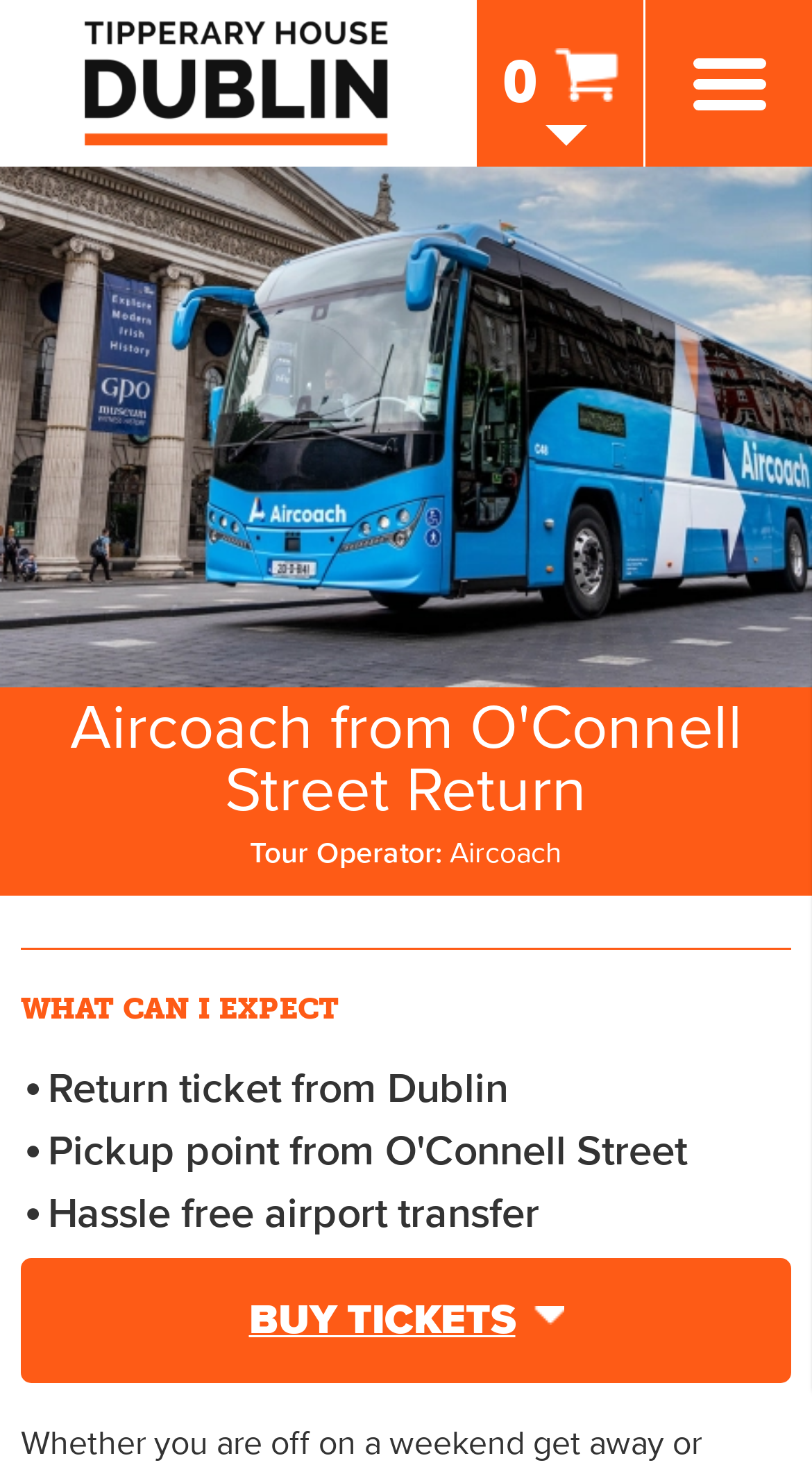What is the purpose of Aircoach?
Offer a detailed and exhaustive answer to the question.

Based on the webpage content, specifically the heading 'Aircoach from O'Connell Street Return' and the static text 'Hassle free airport transfer', it can be inferred that the purpose of Aircoach is to provide a hassle-free transfer to Dublin Airport.